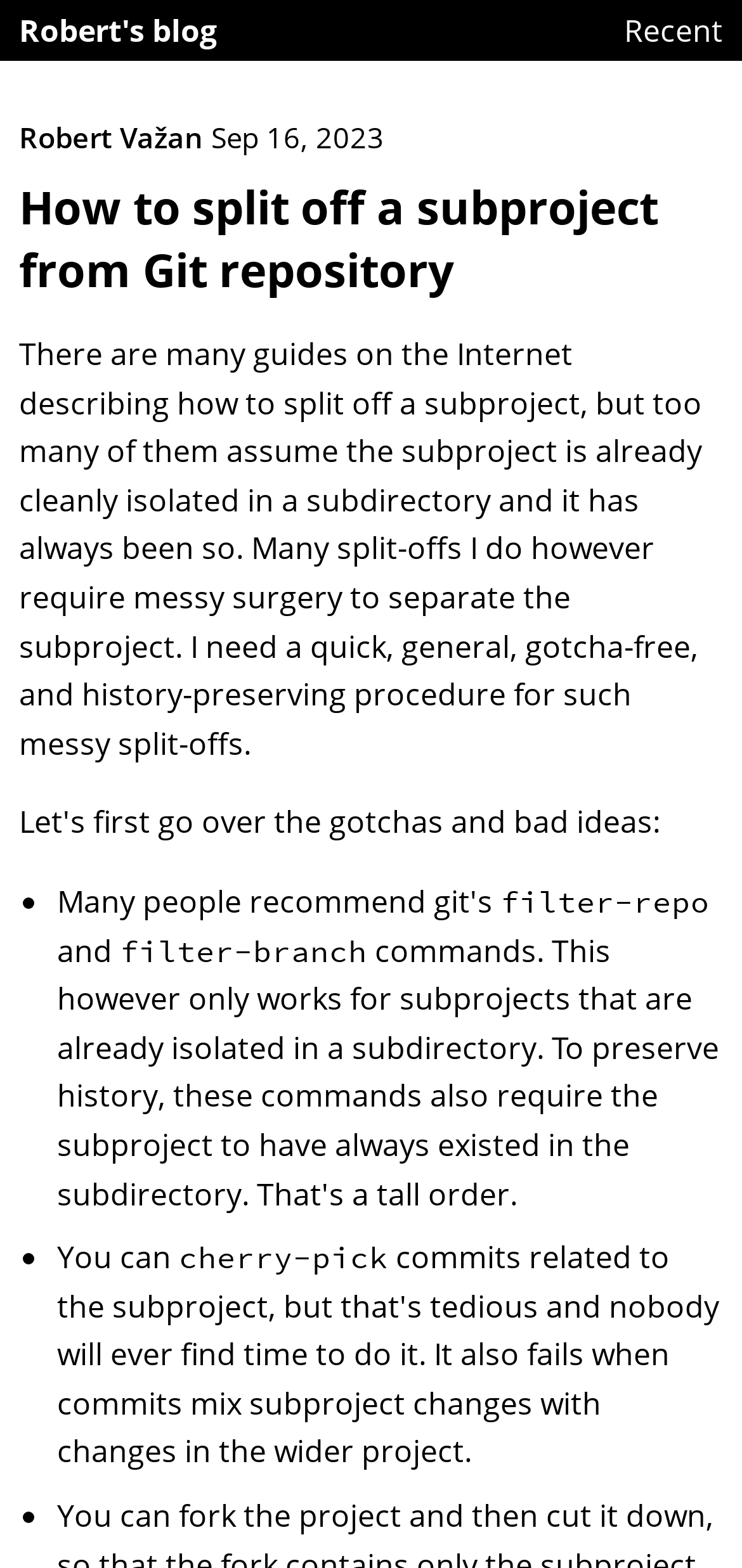Identify the bounding box for the described UI element. Provide the coordinates in (top-left x, top-left y, bottom-right x, bottom-right y) format with values ranging from 0 to 1: Robert's blog

[0.0, 0.0, 0.318, 0.039]